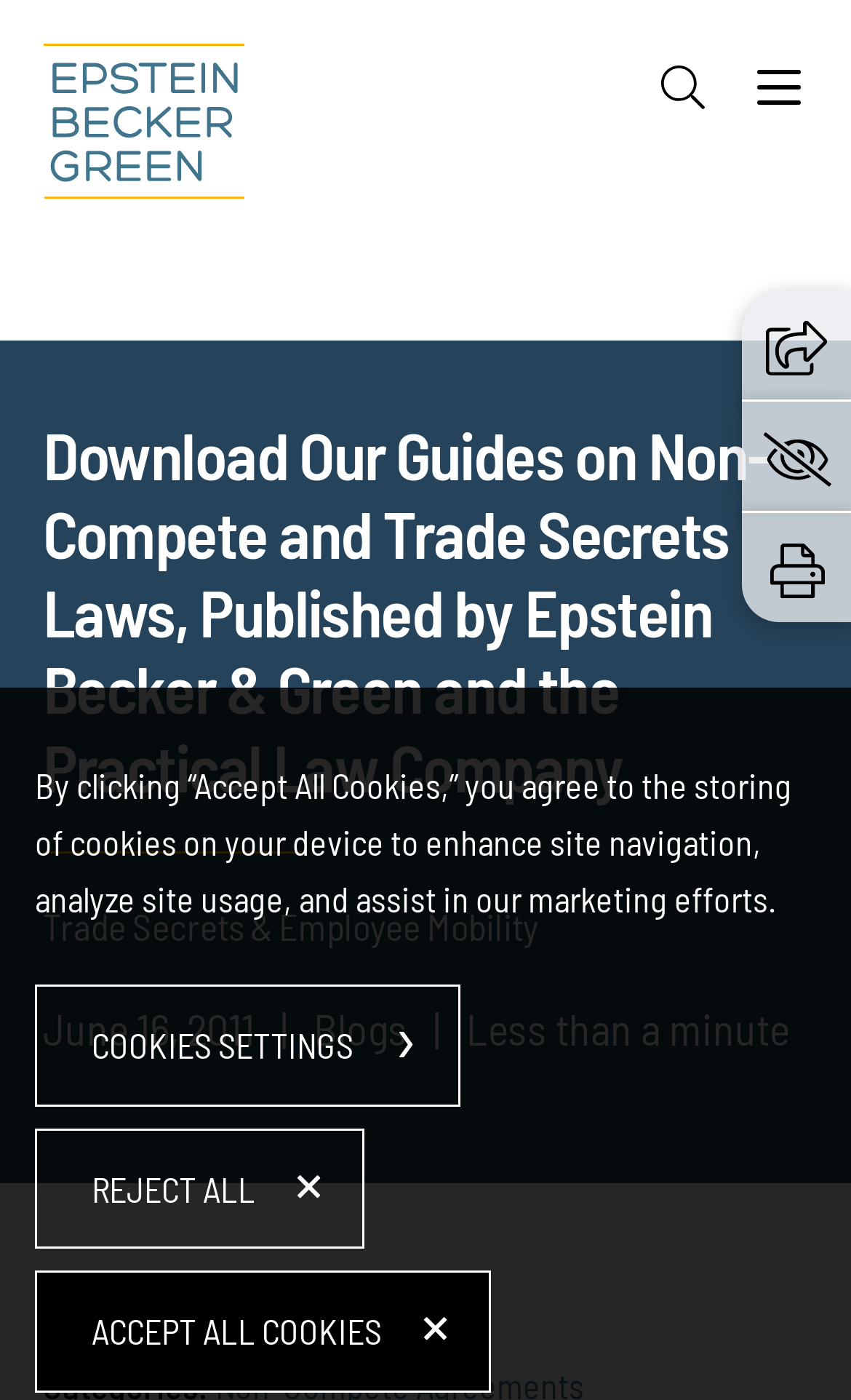Give the bounding box coordinates for the element described as: "Teach California".

None